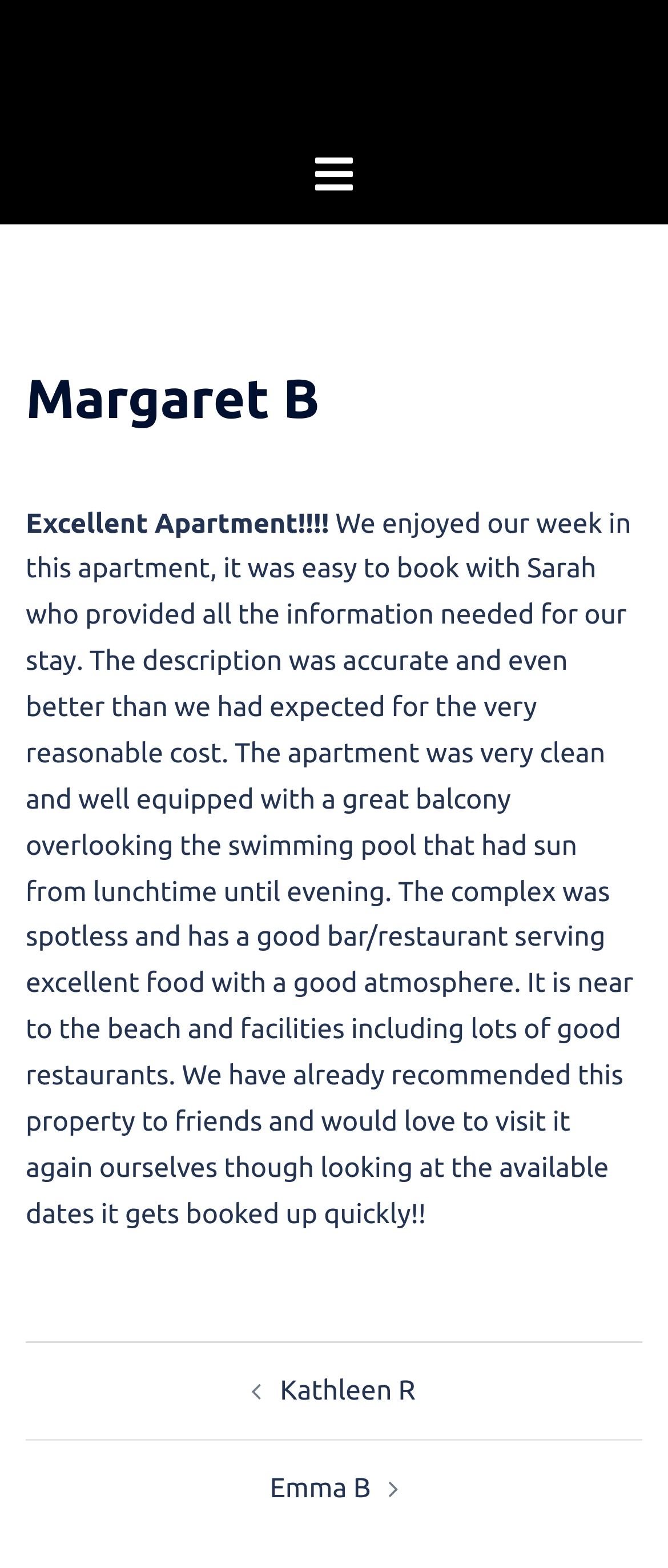Find the bounding box coordinates of the UI element according to this description: "Kathleen R".

[0.419, 0.877, 0.622, 0.896]